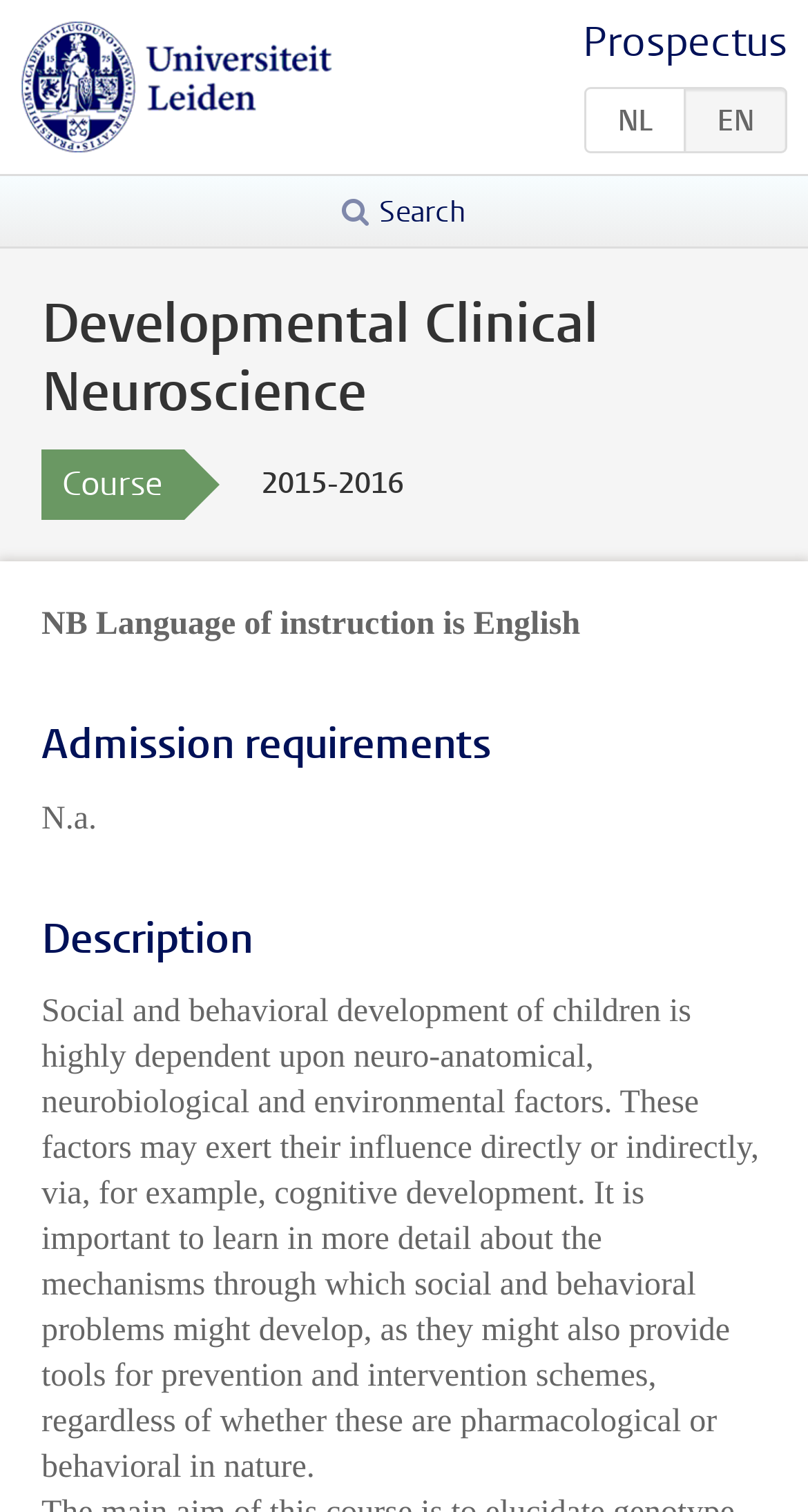Look at the image and give a detailed response to the following question: What is the admission requirement for this course?

The answer can be found in the admission requirements section, which states 'N.a.' indicating that there are no admission requirements specified.